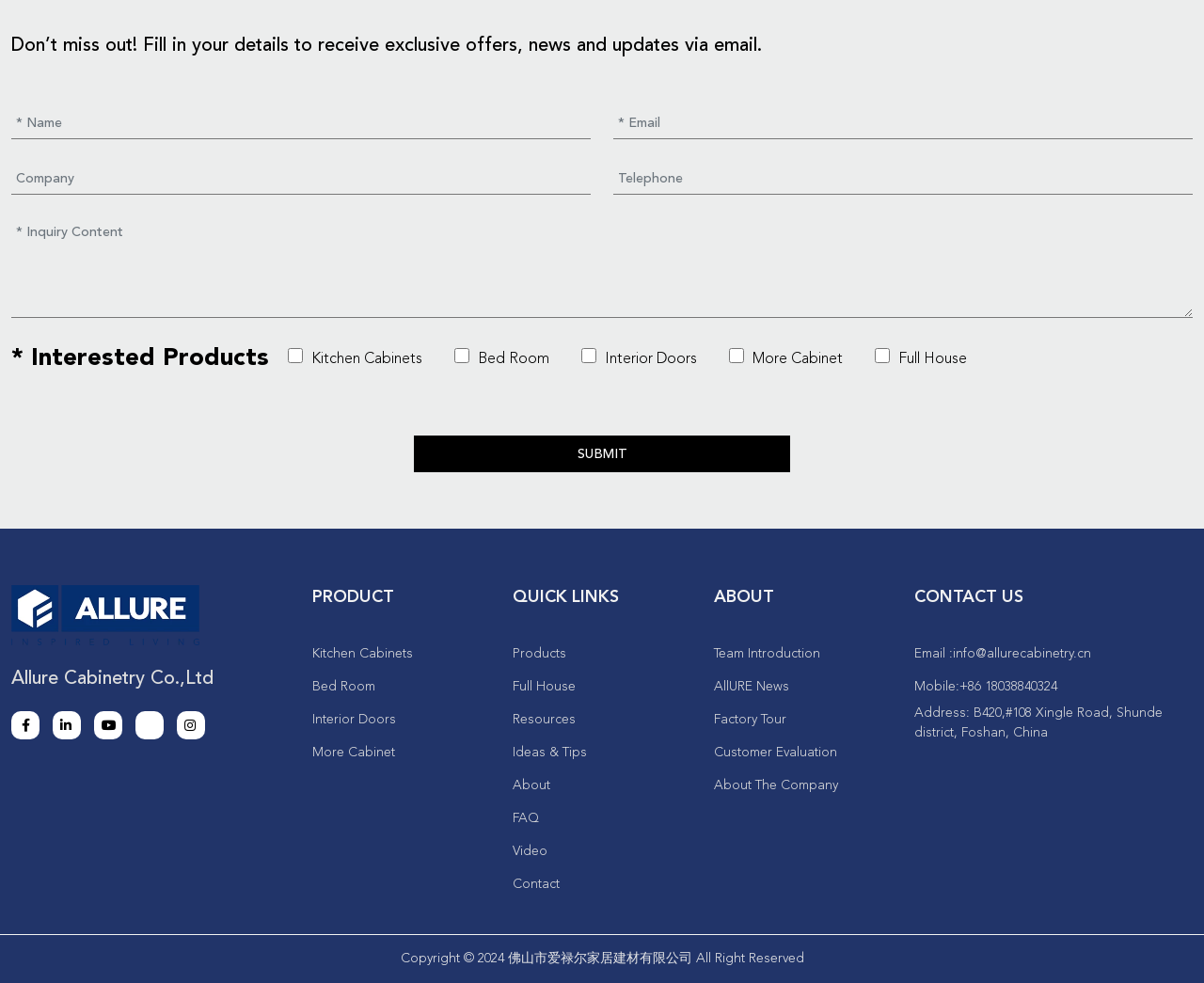Given the element description "About The Company" in the screenshot, predict the bounding box coordinates of that UI element.

[0.593, 0.792, 0.696, 0.806]